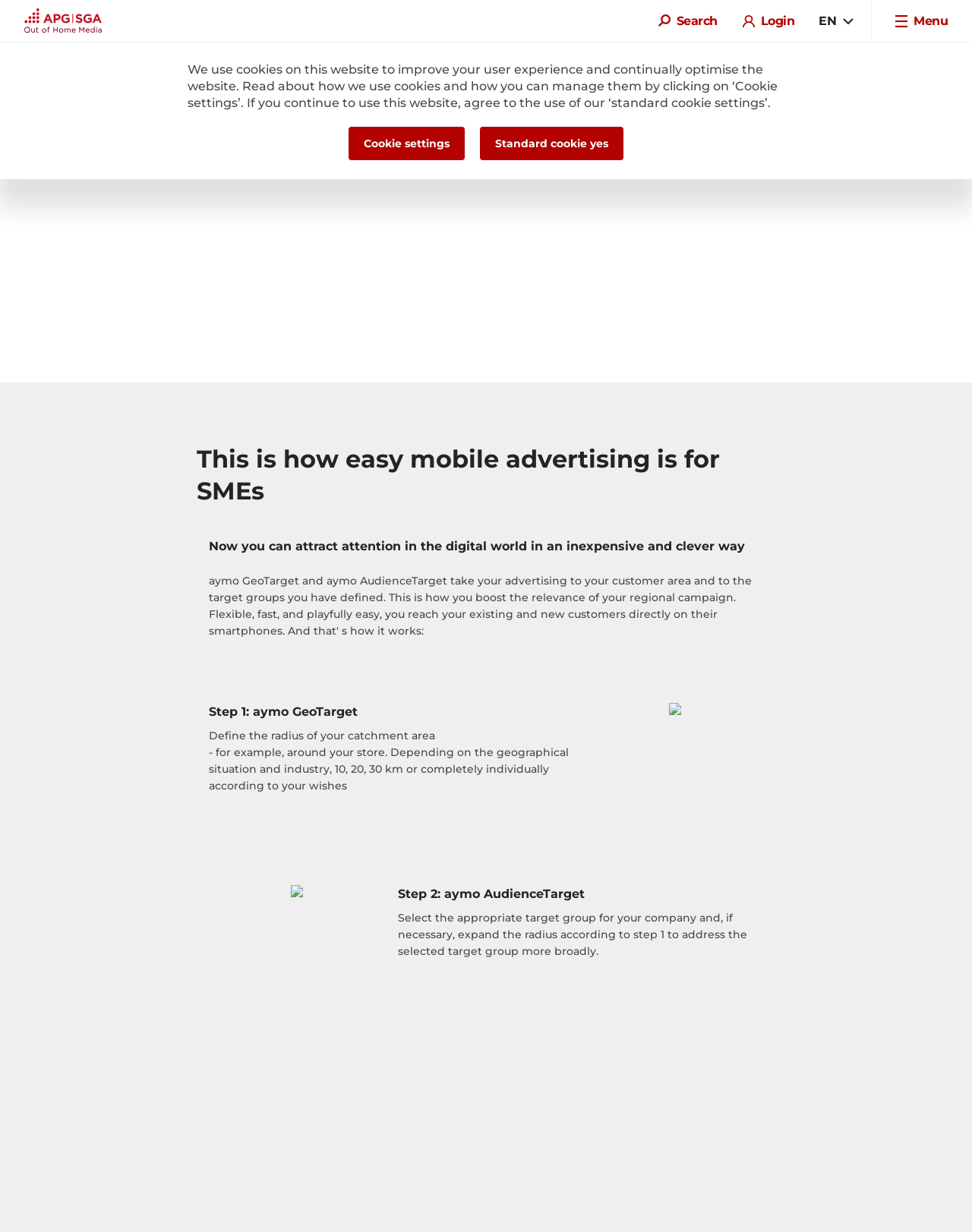Answer the question with a brief word or phrase:
What is aymo AudienceTarget for?

Select target group